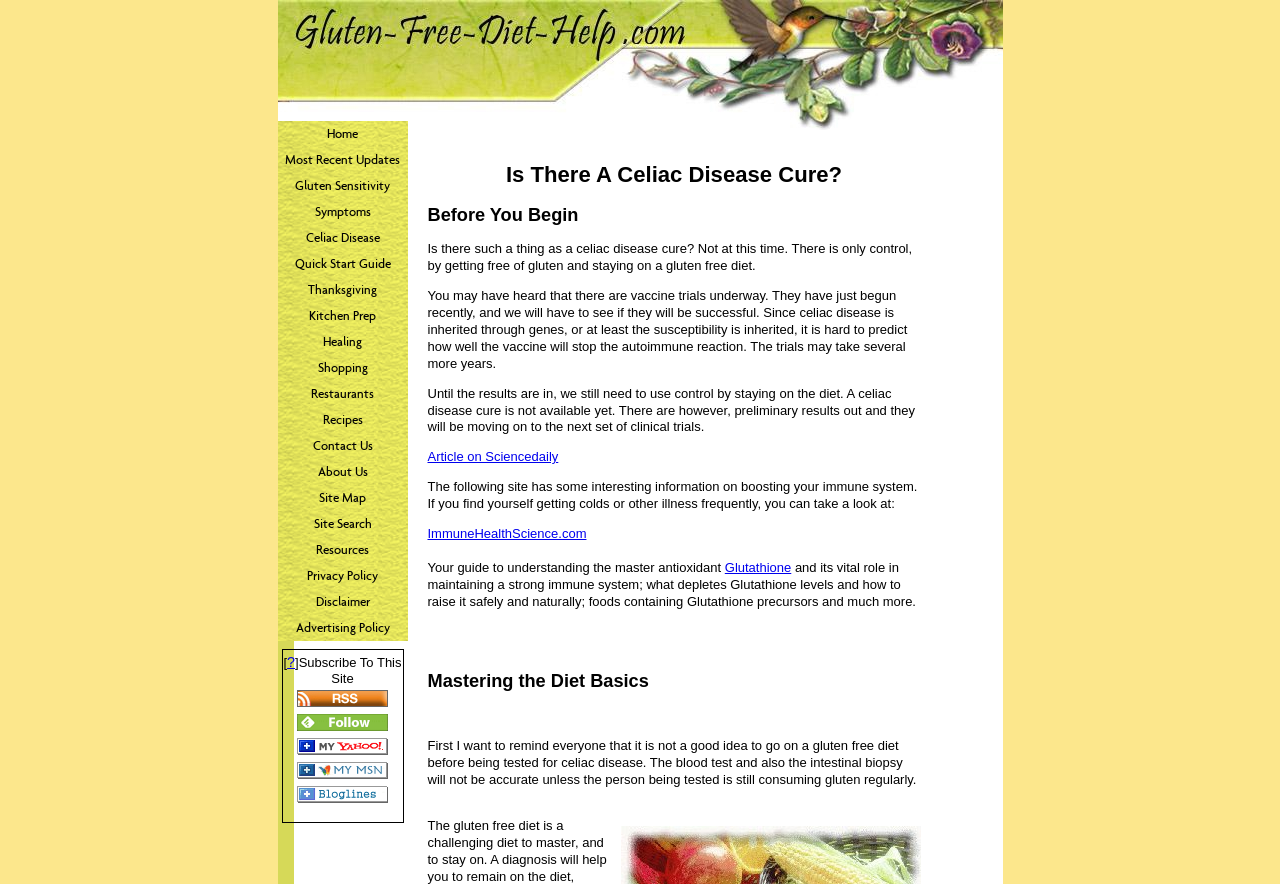What is the purpose of the 'Subscribe To This Site' section?
Answer with a single word or phrase by referring to the visual content.

Subscription options